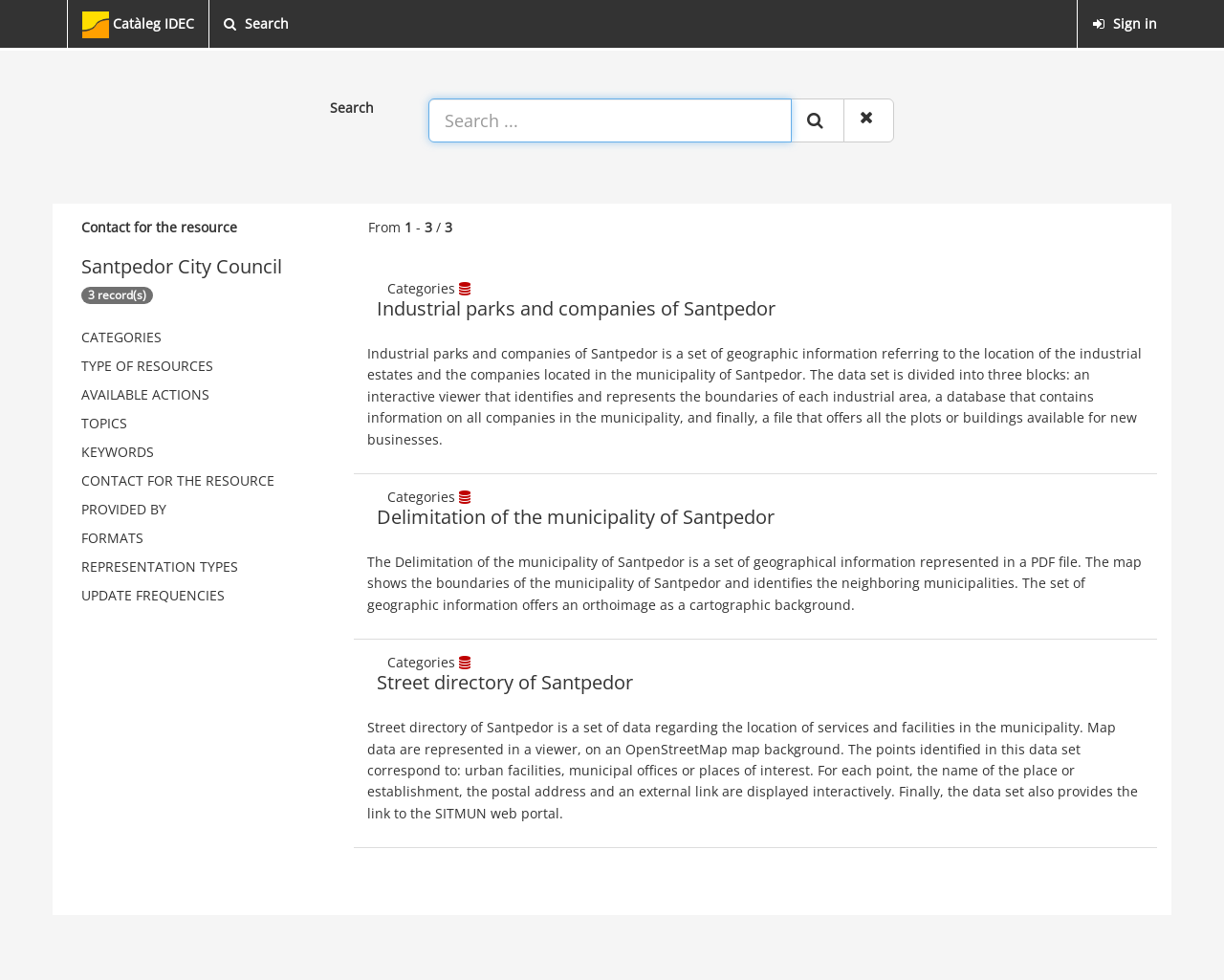Create a full and detailed caption for the entire webpage.

The webpage is a catalog page for the Infraestructura de Dades Espacials de Catalunya (IDEC), which appears to be a spatial data infrastructure for Catalonia. At the top of the page, there are three links: "Catàleg IDEC", "Search", and "Sign in". Below these links, there is a search bar with a search button and a link to advanced search options.

The main content of the page is divided into sections, each with a heading and a description. The first section is titled "Santpedor City Council" and has a description of the council. Below this, there are several sections, each with a heading and a description, which appear to be datasets or resources related to Santpedor. These sections include "Industrial parks and companies of Santpedor", "Delimitation of the municipality of Santpedor", and "Street directory of Santpedor". Each section has a link to the resource and a brief description of what it contains.

On the left side of the page, there are several disclosure triangles that can be expanded to show more information. These triangles are labeled with categories such as "CATEGORIES", "TYPE OF RESOURCES", and "AVAILABLE ACTIONS". There are also several static text elements on the page, including a count of "3 record(s)" and a label that says "From - 3".

Overall, the page appears to be a catalog of spatial data resources related to Santpedor, with search functionality and categorization options.